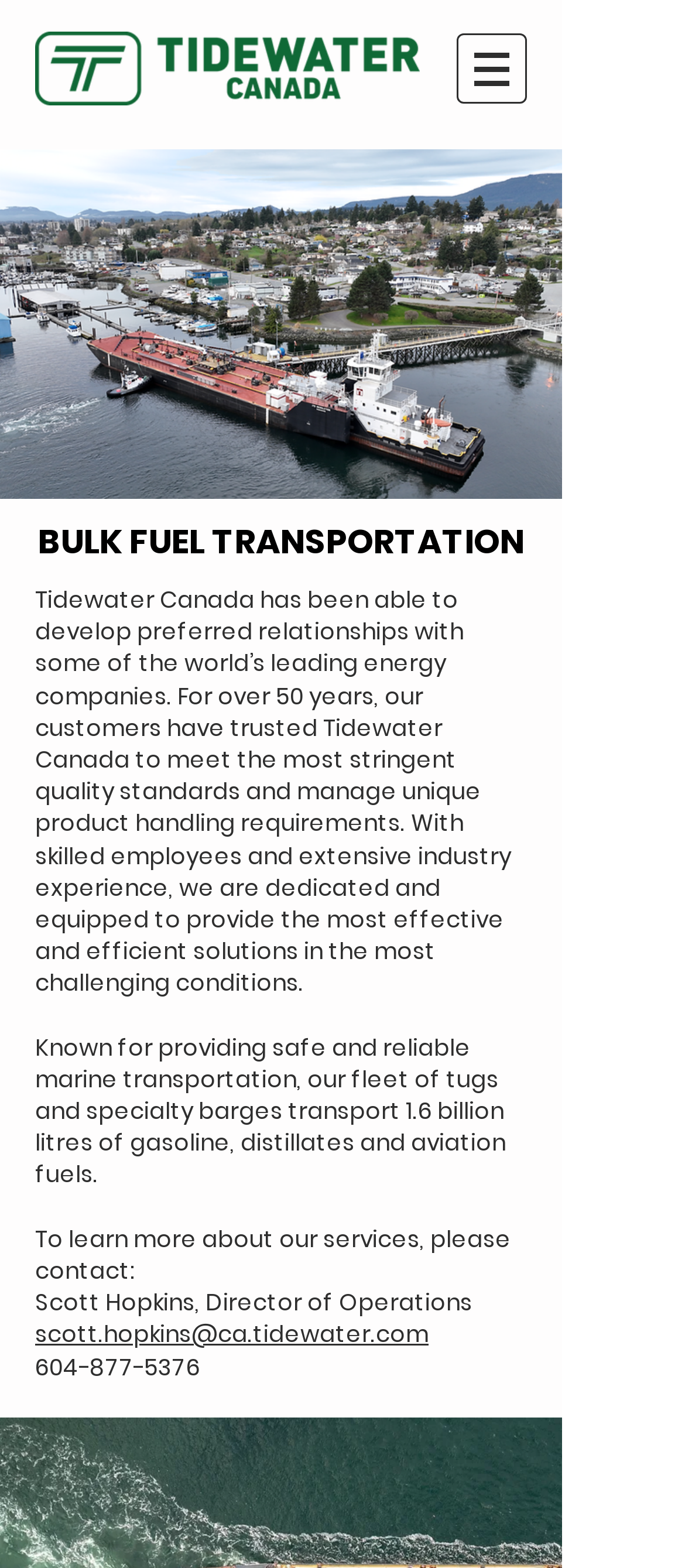What is the phone number of the Director of Operations?
Answer the question with as much detail as possible.

The webpage lists the phone number of the Director of Operations, Scott Hopkins, as 604-877-5376, which can be used to contact him for more information about the company's services.